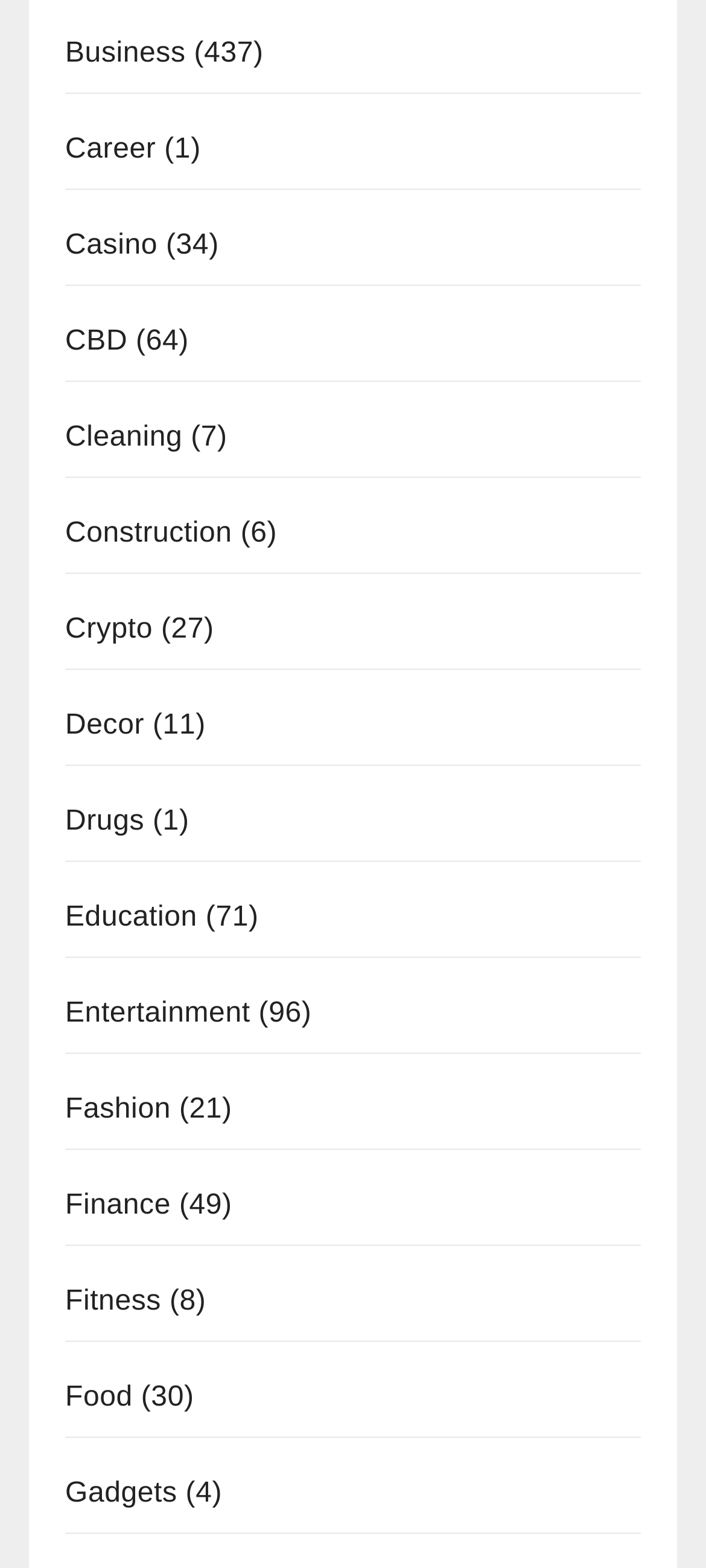Please identify the bounding box coordinates of the element's region that needs to be clicked to fulfill the following instruction: "Visit Career page". The bounding box coordinates should consist of four float numbers between 0 and 1, i.e., [left, top, right, bottom].

[0.092, 0.085, 0.221, 0.105]